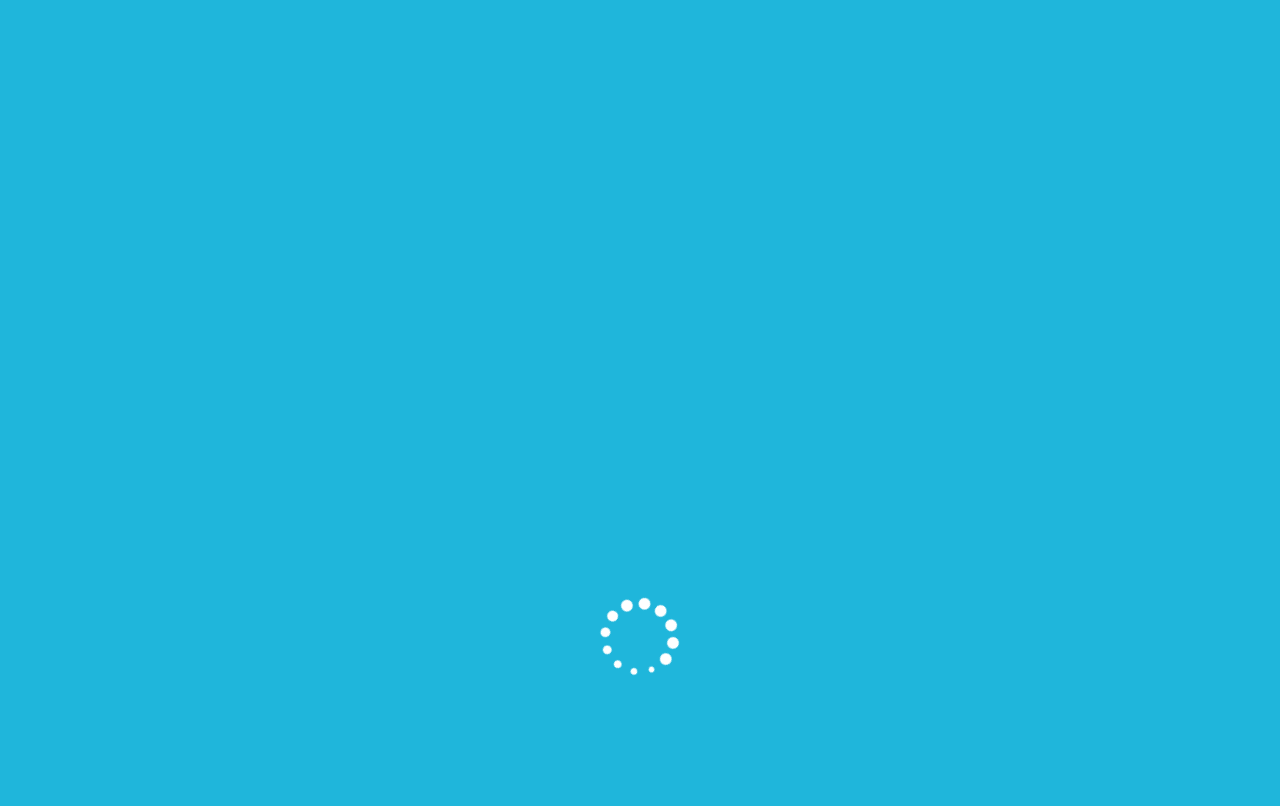What is the location mentioned in the article?
Carefully examine the image and provide a detailed answer to the question.

I found the answer by looking at the text that mentions 'DENVER – Intermap Technologies...'. This indicates that the location mentioned is Denver.